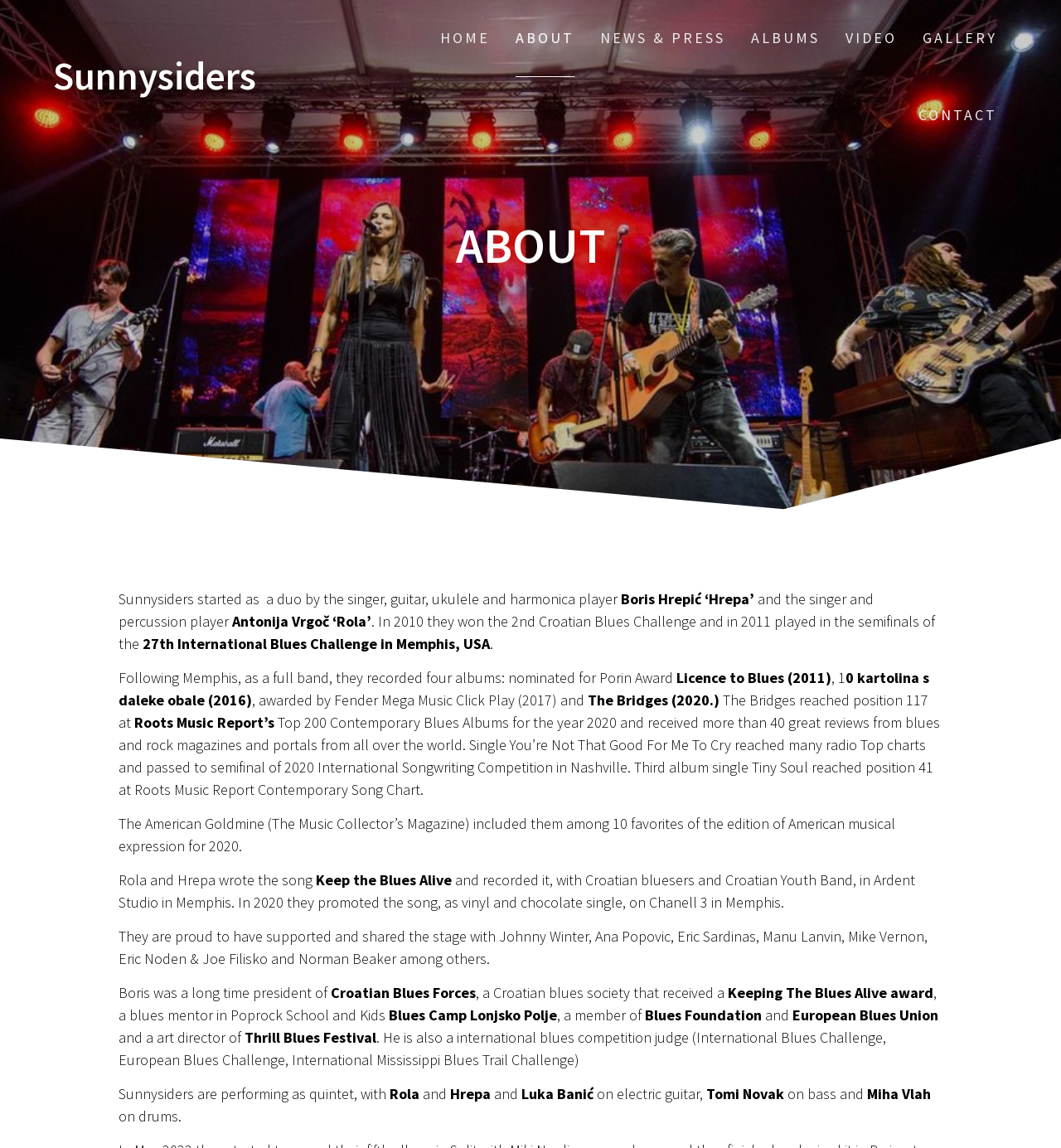Locate the bounding box coordinates of the clickable region necessary to complete the following instruction: "Click on HOME". Provide the coordinates in the format of four float numbers between 0 and 1, i.e., [left, top, right, bottom].

[0.415, 0.0, 0.462, 0.066]